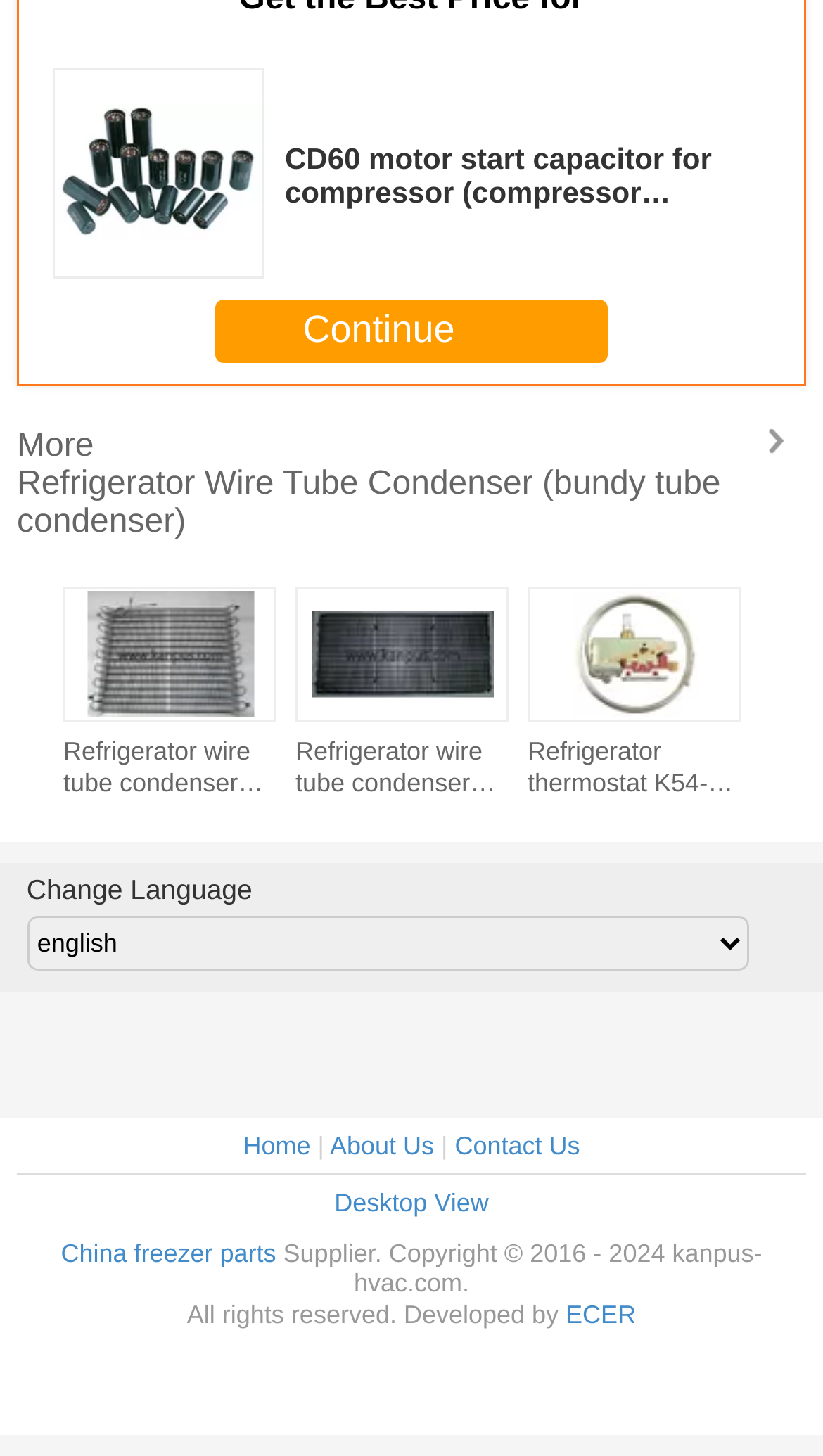Highlight the bounding box coordinates of the element that should be clicked to carry out the following instruction: "Go to the 'Home' page". The coordinates must be given as four float numbers ranging from 0 to 1, i.e., [left, top, right, bottom].

[0.295, 0.776, 0.377, 0.797]